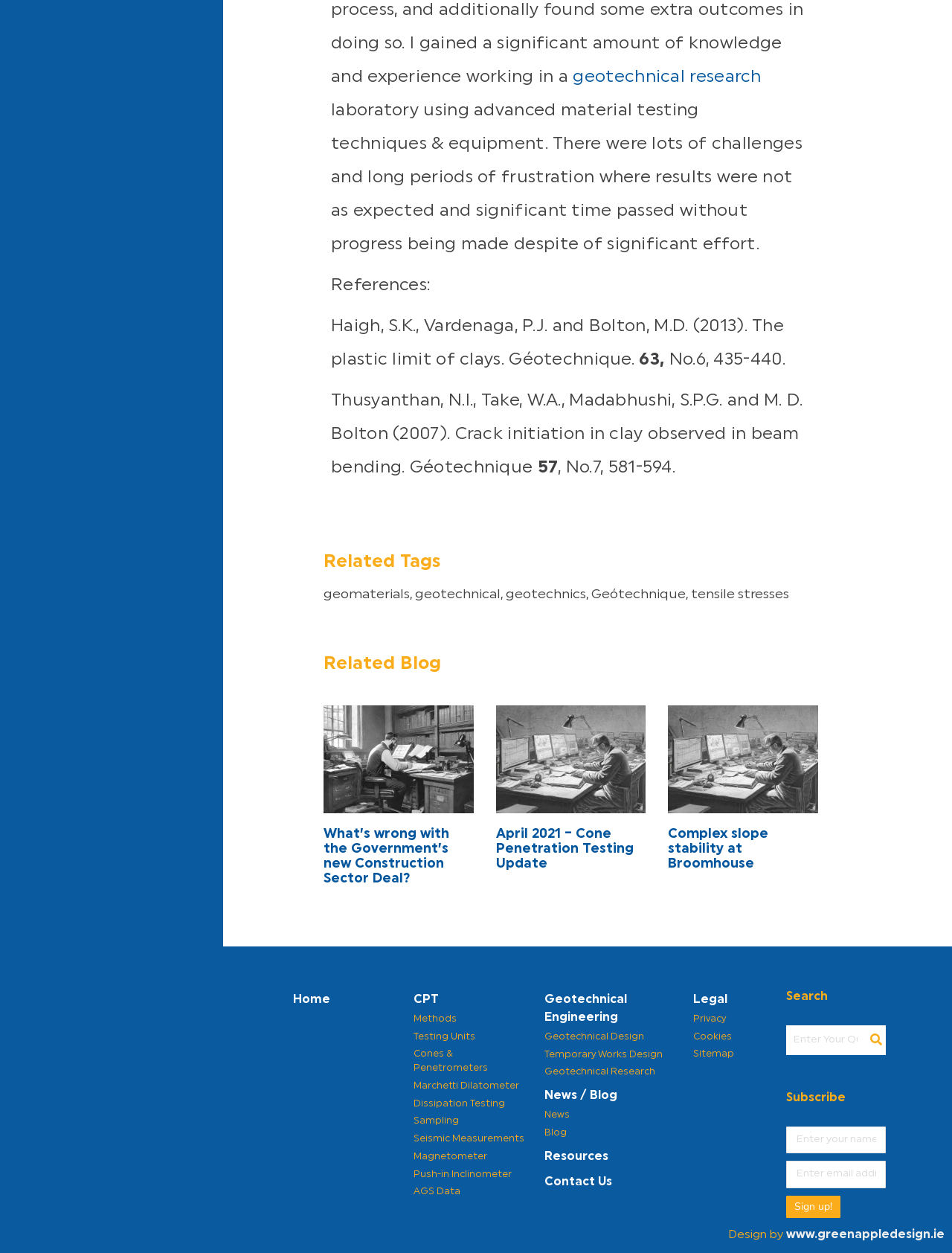What is the last link in the 'Geotechnical Engineering' section?
Based on the content of the image, thoroughly explain and answer the question.

I found the 'Geotechnical Engineering' section by looking at the bottom of the webpage, where there are several links. I looked at the links under 'Geotechnical Engineering' and found the last link to be 'Geotechnical Research'.